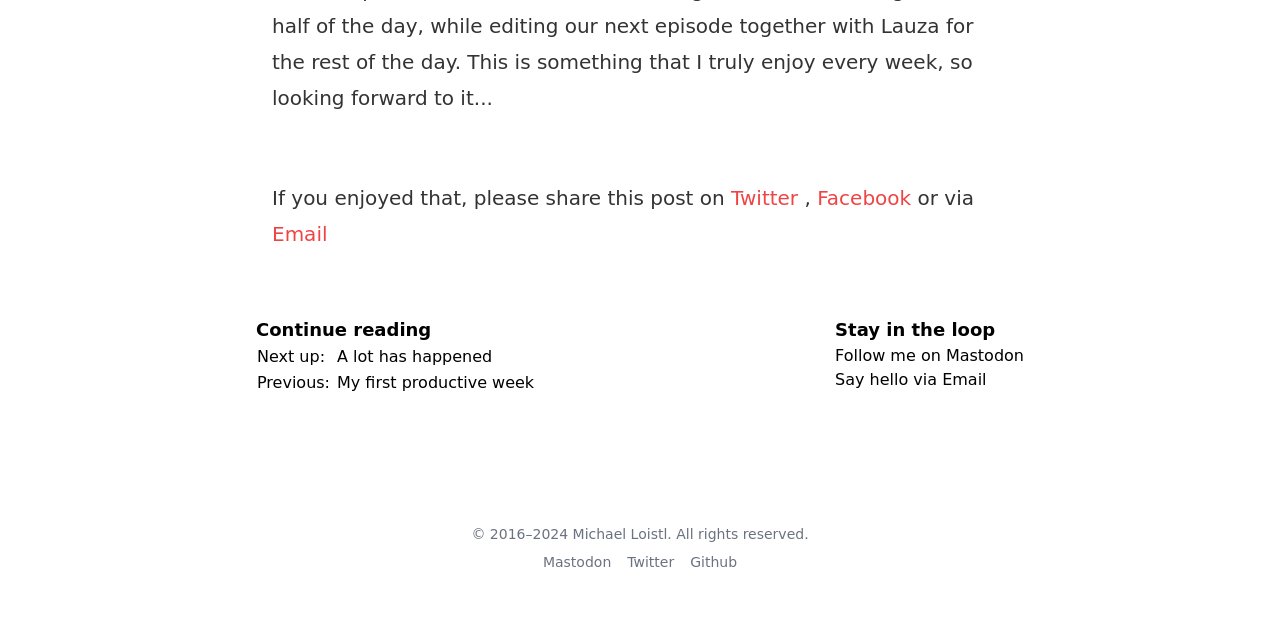Please identify the bounding box coordinates of the clickable area that will fulfill the following instruction: "Say hello via Email". The coordinates should be in the format of four float numbers between 0 and 1, i.e., [left, top, right, bottom].

[0.652, 0.571, 0.8, 0.609]